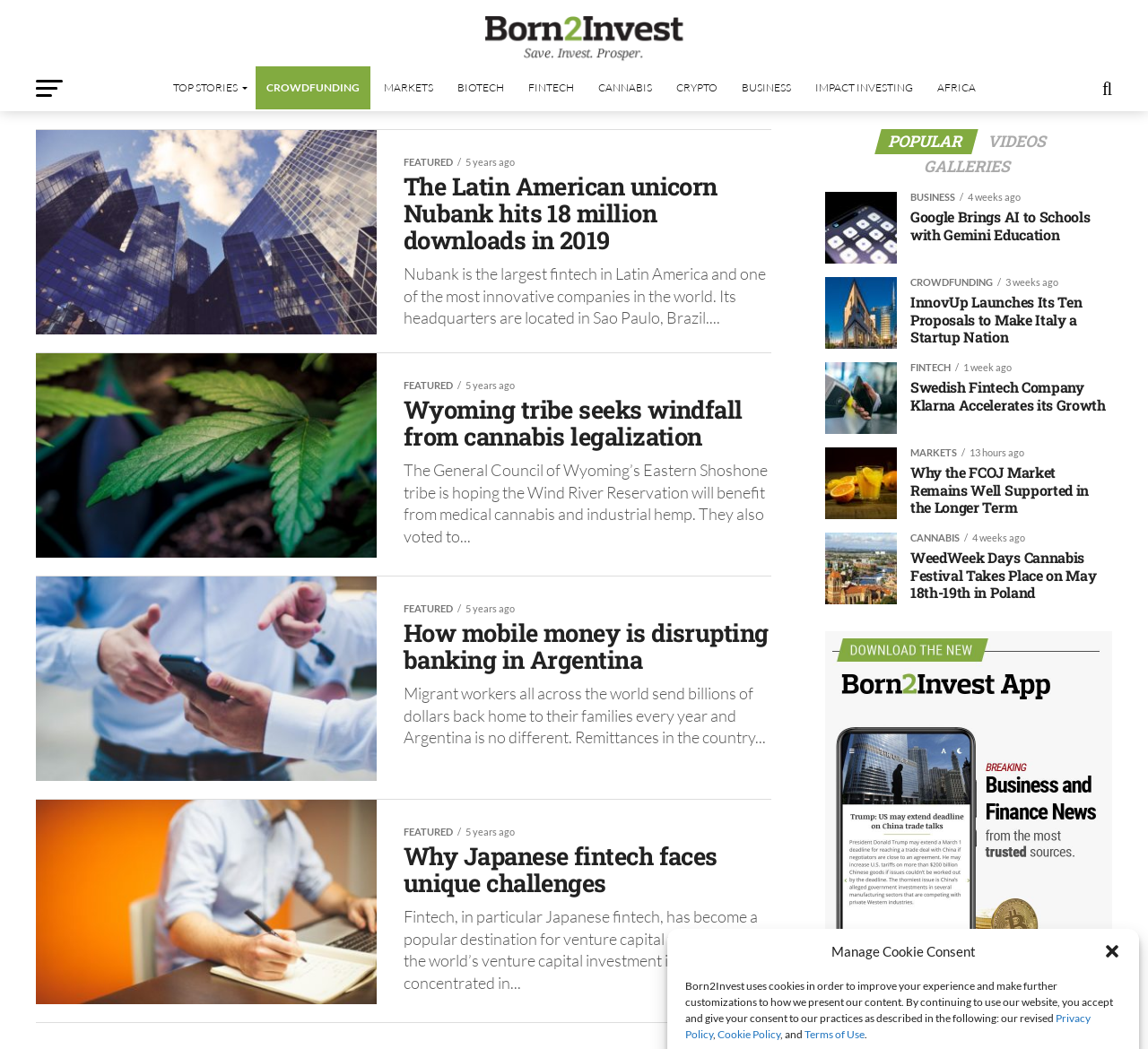Create a detailed description of the webpage's content and layout.

The webpage is focused on fintech news and articles, with a prominent title "Breaking News in Fintech" at the top. Below the title, there is a button to close a dialog box. A notification about cookies and privacy policies is displayed, with links to the privacy policy, cookie policy, and terms of use.

The top-left section of the page features a logo of Born2Invest, accompanied by a link to the website's homepage. A navigation menu is situated below, with links to various categories such as Top Stories, Crowdfunding, Markets, Biotech, Fintech, Cannabis, Crypto, Business, Impact Investing, and Africa.

The main content area is divided into several sections, each featuring a news article with a heading, an image, and a brief summary. The articles are arranged in a grid-like structure, with three columns. The images are positioned to the left of each article, and the headings are displayed to the right of the images.

The first section features three articles, with images depicting a cityscape, a cannabis plant, and a person using a smartphone. The headings of these articles are "The Latin American unicorn Nubank hits 18 million downloads in 2019", "Wyoming tribe seeks windfall from cannabis legalization", and "How mobile money is disrupting banking in Argentina".

The second section features four articles, with images of a fintech employee, the Gemini logo, the InnovUp logo, and the Klarna logo. The headings of these articles are "Why Japanese fintech faces unique challenges", "Google Brings AI to Schools with Gemini Education", "InnovUp Launches Its Ten Proposals to Make Italy a Startup Nation", and "Swedish Fintech Company Klarna Accelerates its Growth".

Further down the page, there are additional sections with more news articles, each with an image and a heading. The page also features links to popular articles, videos, and galleries at the bottom.